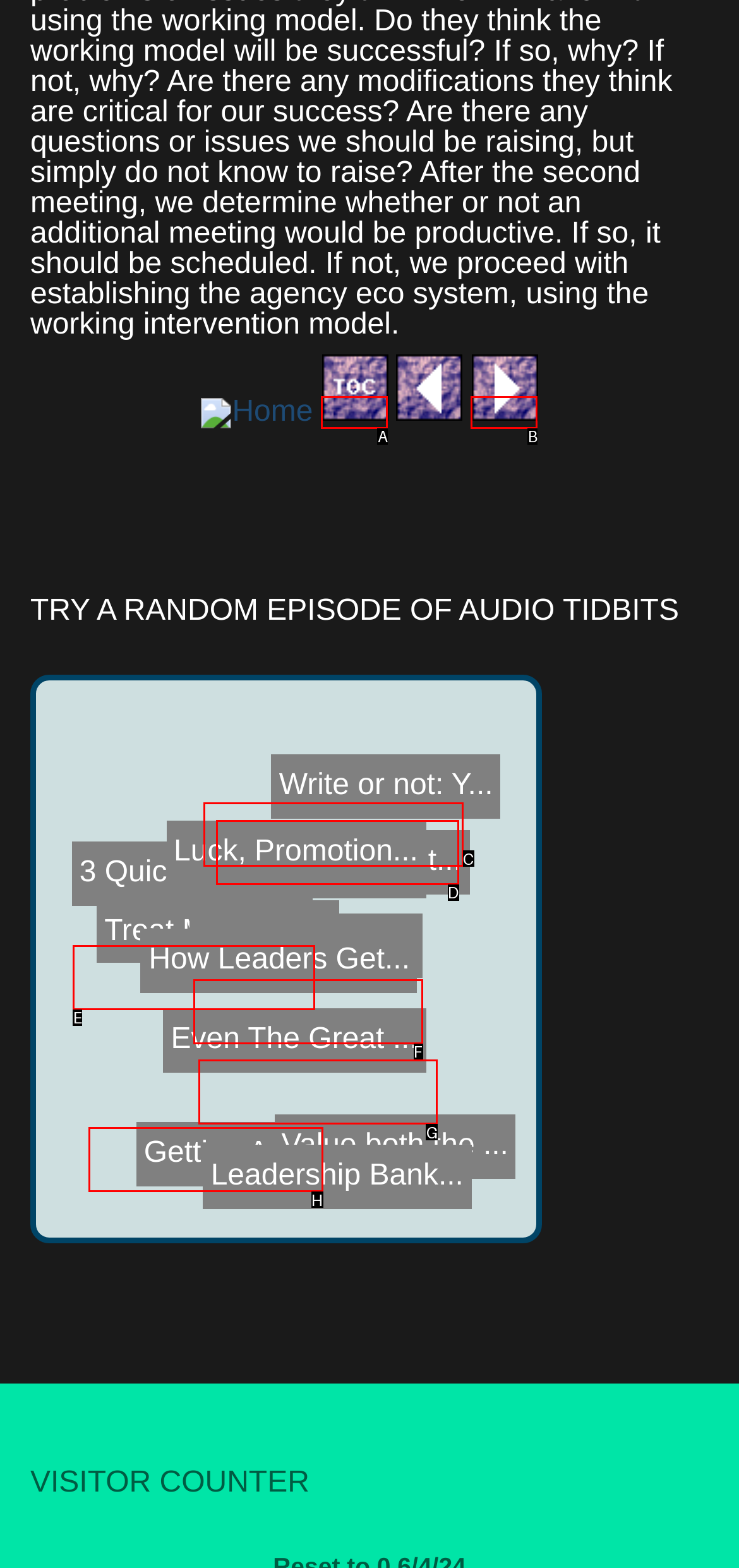Determine the HTML element to be clicked to complete the task: listen to Getting Angry episode. Answer by giving the letter of the selected option.

G